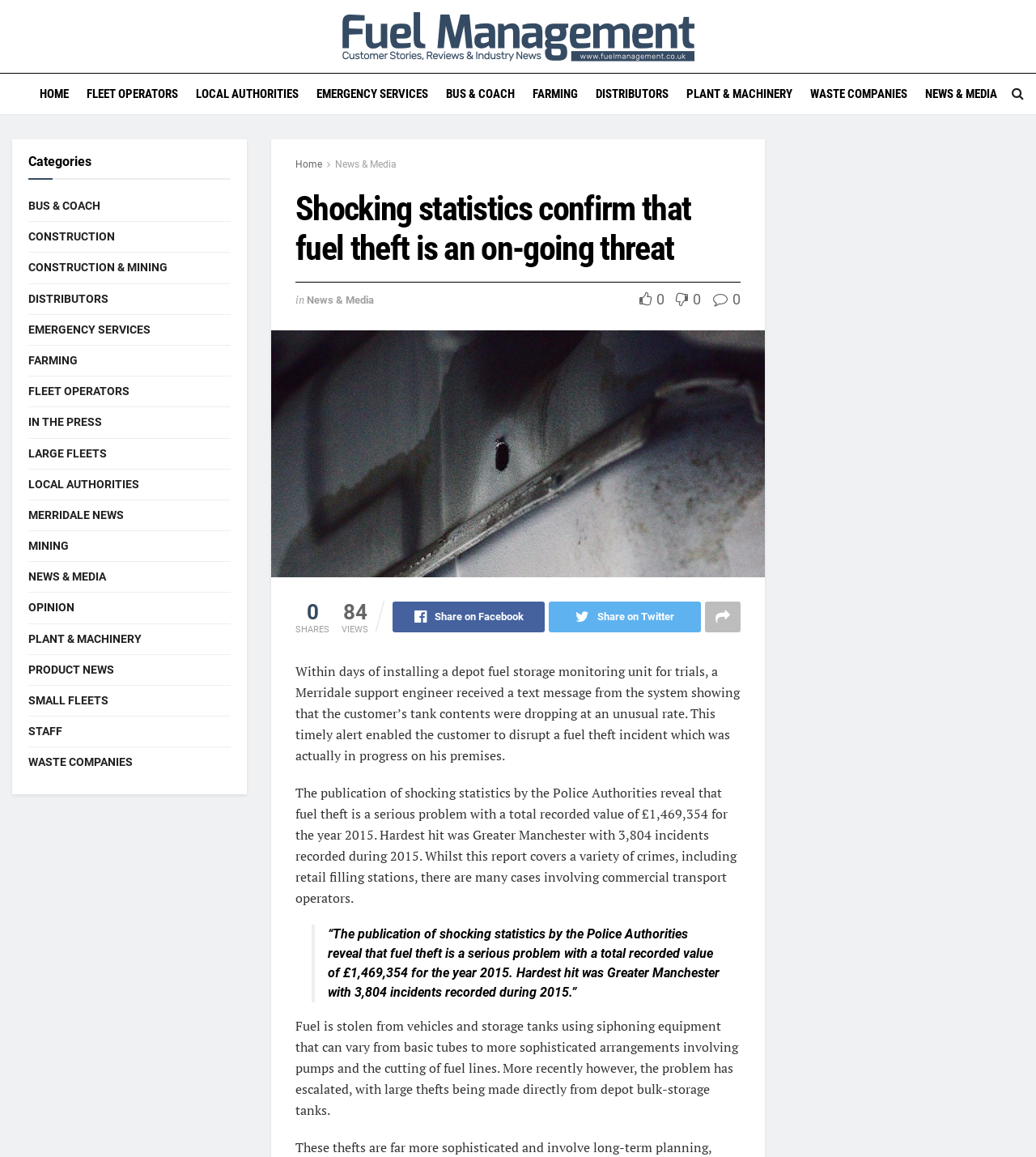Can you specify the bounding box coordinates of the area that needs to be clicked to fulfill the following instruction: "Click on Fuel Management link"?

[0.33, 0.01, 0.67, 0.053]